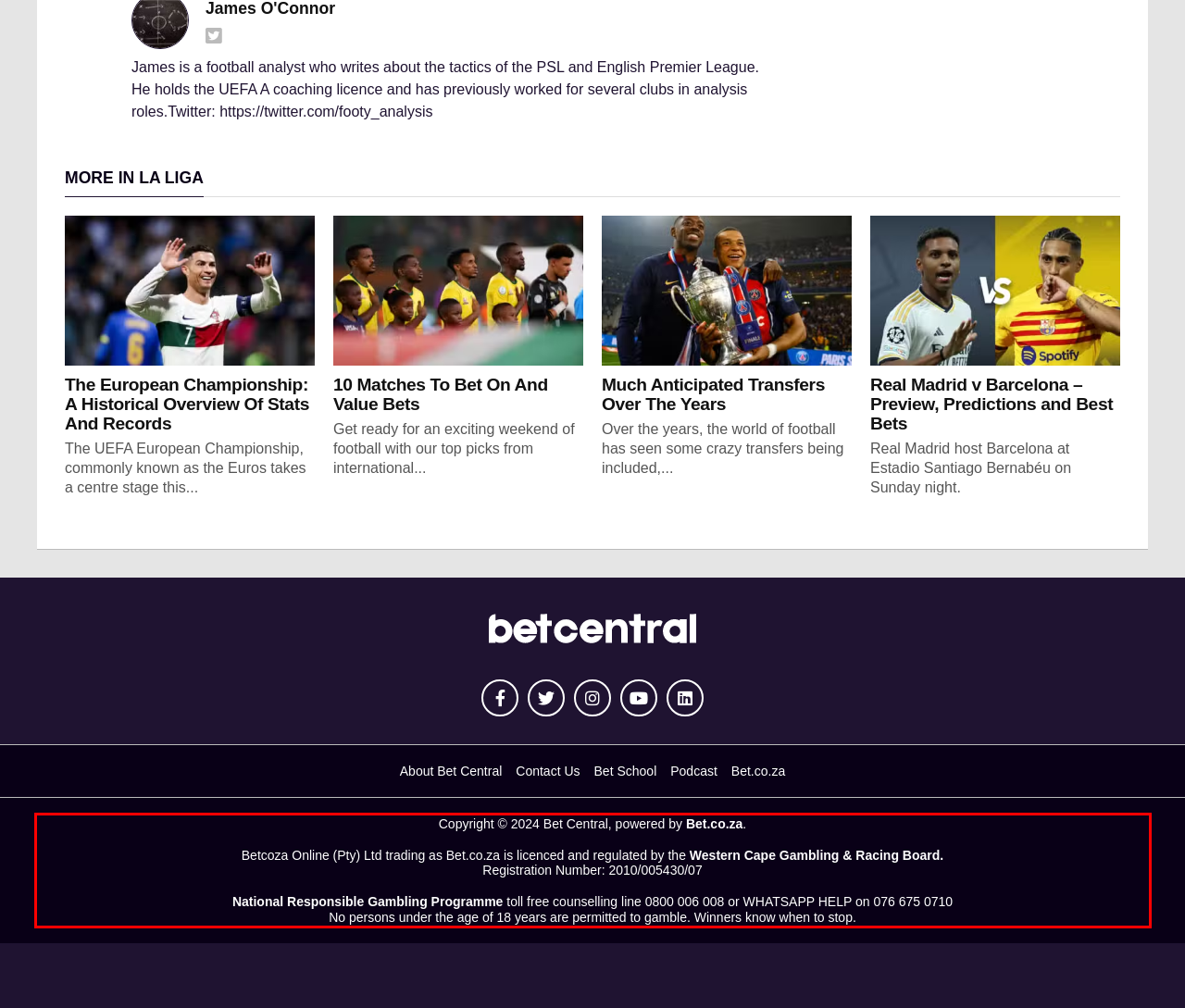Inspect the webpage screenshot that has a red bounding box and use OCR technology to read and display the text inside the red bounding box.

Copyright © 2024 Bet Central, powered by Bet.co.za. Betcoza Online (Pty) Ltd trading as Bet.co.za is licenced and regulated by the Western Cape Gambling & Racing Board. Registration Number: 2010/005430/07 National Responsible Gambling Programme toll free counselling line 0800 006 008 or WHATSAPP HELP on 076 675 0710 No persons under the age of 18 years are permitted to gamble. Winners know when to stop.